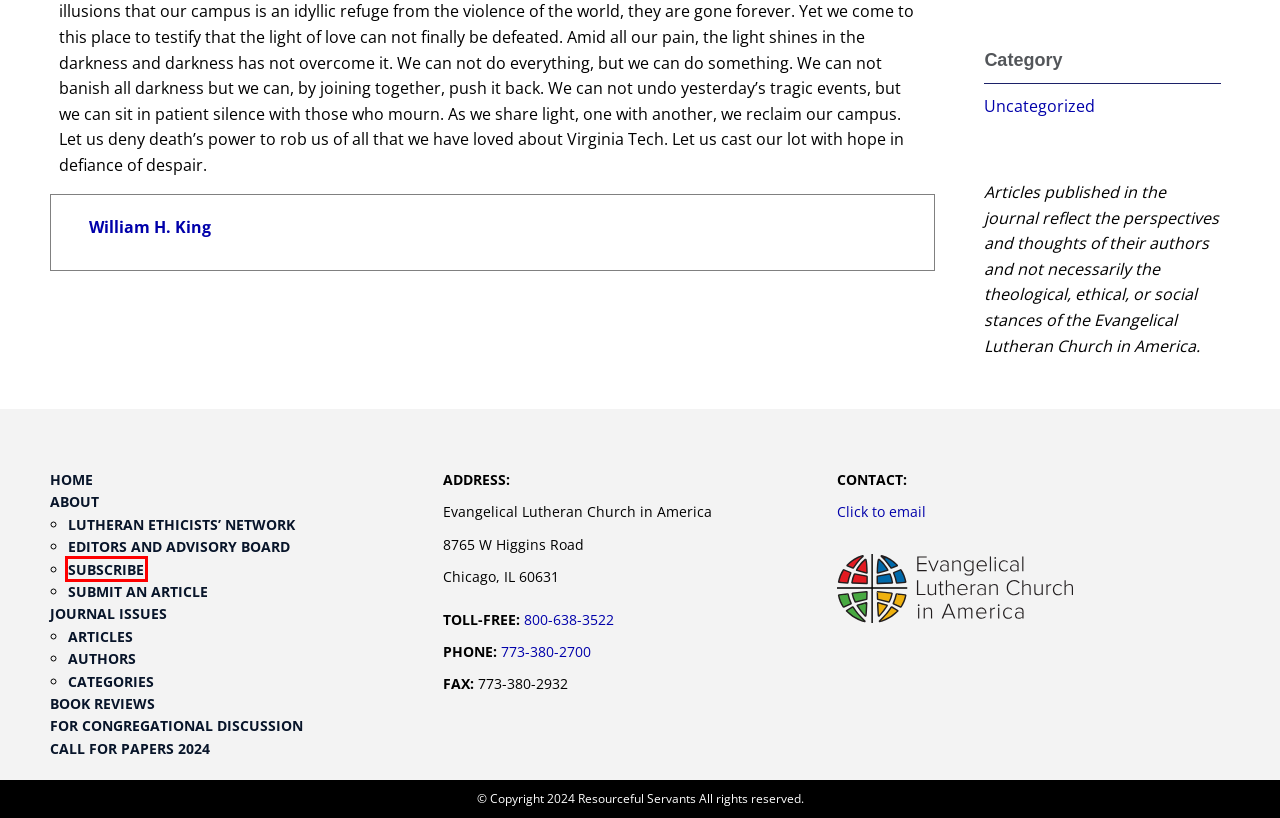Inspect the screenshot of a webpage with a red rectangle bounding box. Identify the webpage description that best corresponds to the new webpage after clicking the element inside the bounding box. Here are the candidates:
A. Call for Papers 2024 - Journal of Lutheran Ethics
B. Subscribe - Journal of Lutheran Ethics
C. Authors - Journal of Lutheran Ethics
D. Categories - Journal of Lutheran Ethics
E. Home - Living Lutheran
F. Submit an Article - Journal of Lutheran Ethics
G. Lutheran Ethicists' Network - Journal of Lutheran Ethics
H. Editors and Advisory Board - Journal of Lutheran Ethics

B